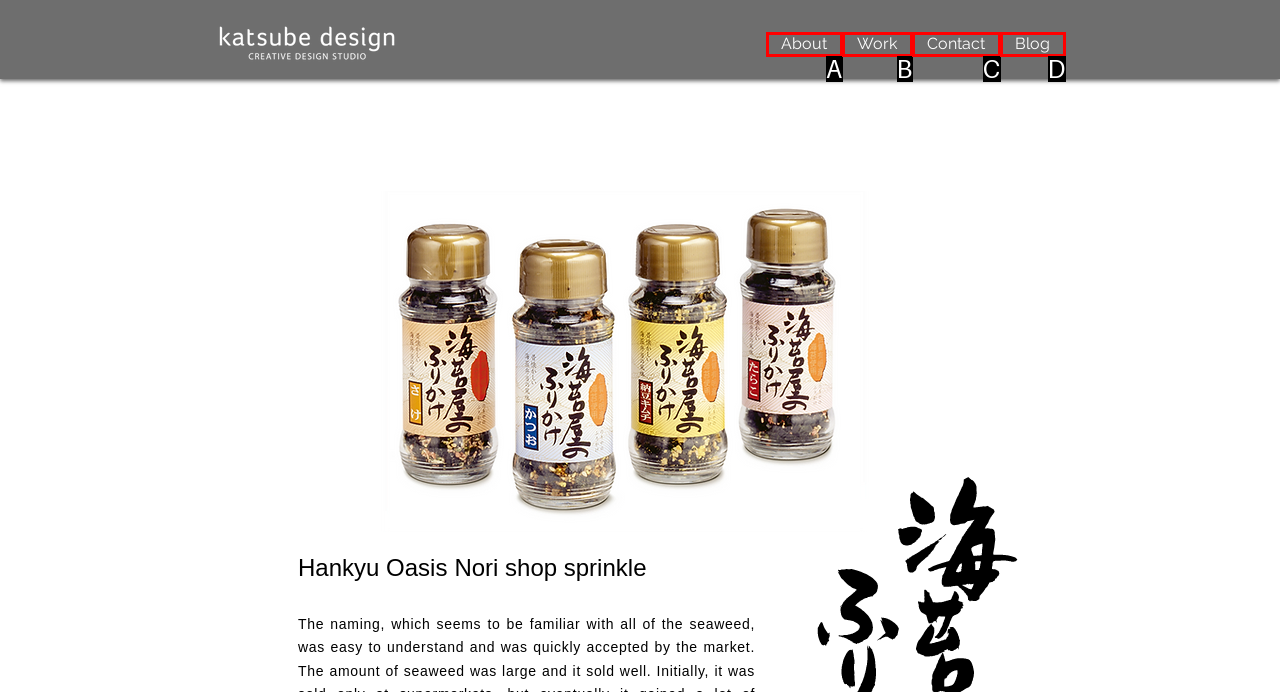Refer to the element description: Blog and identify the matching HTML element. State your answer with the appropriate letter.

D